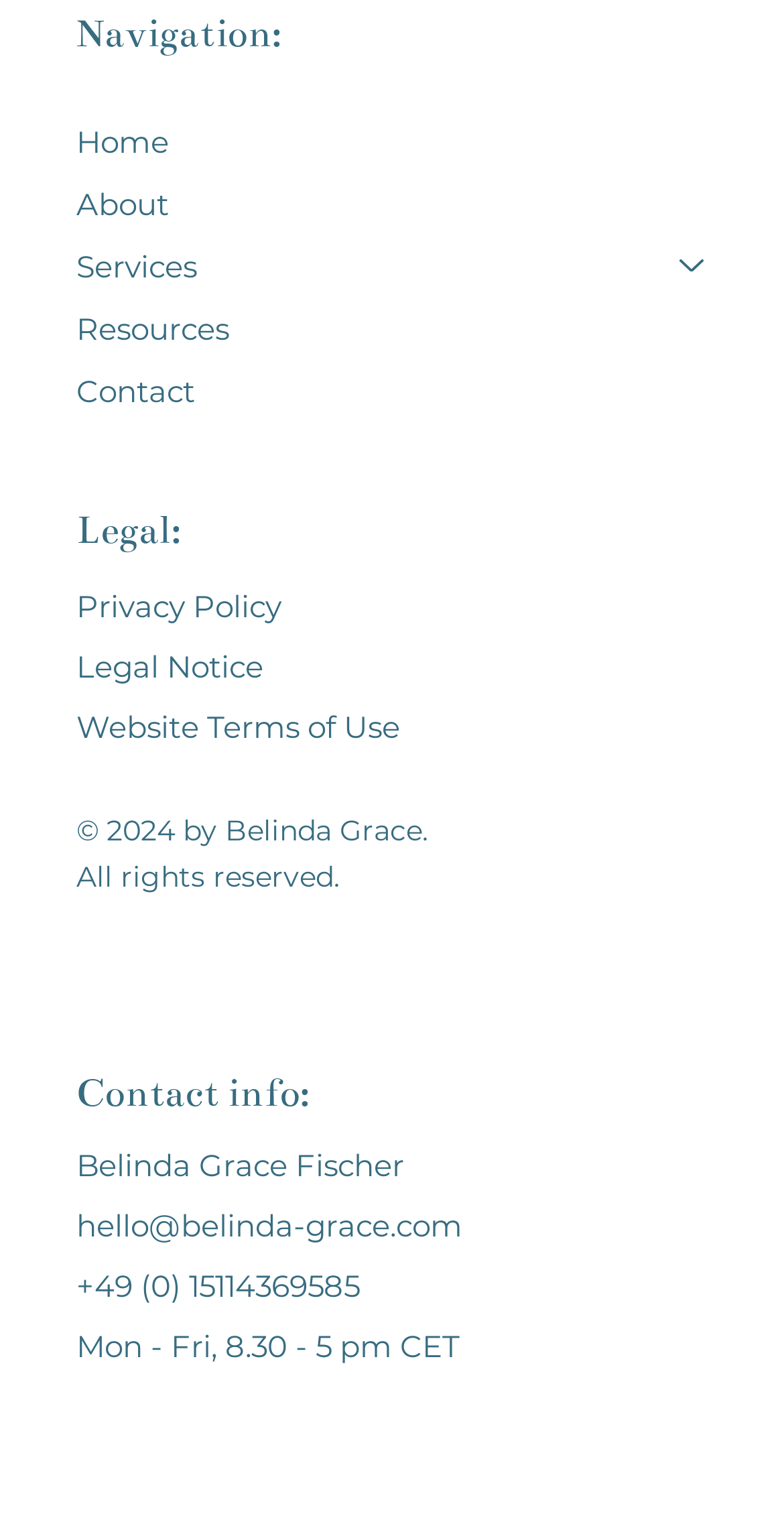Given the element description "Menu Menu" in the screenshot, predict the bounding box coordinates of that UI element.

None